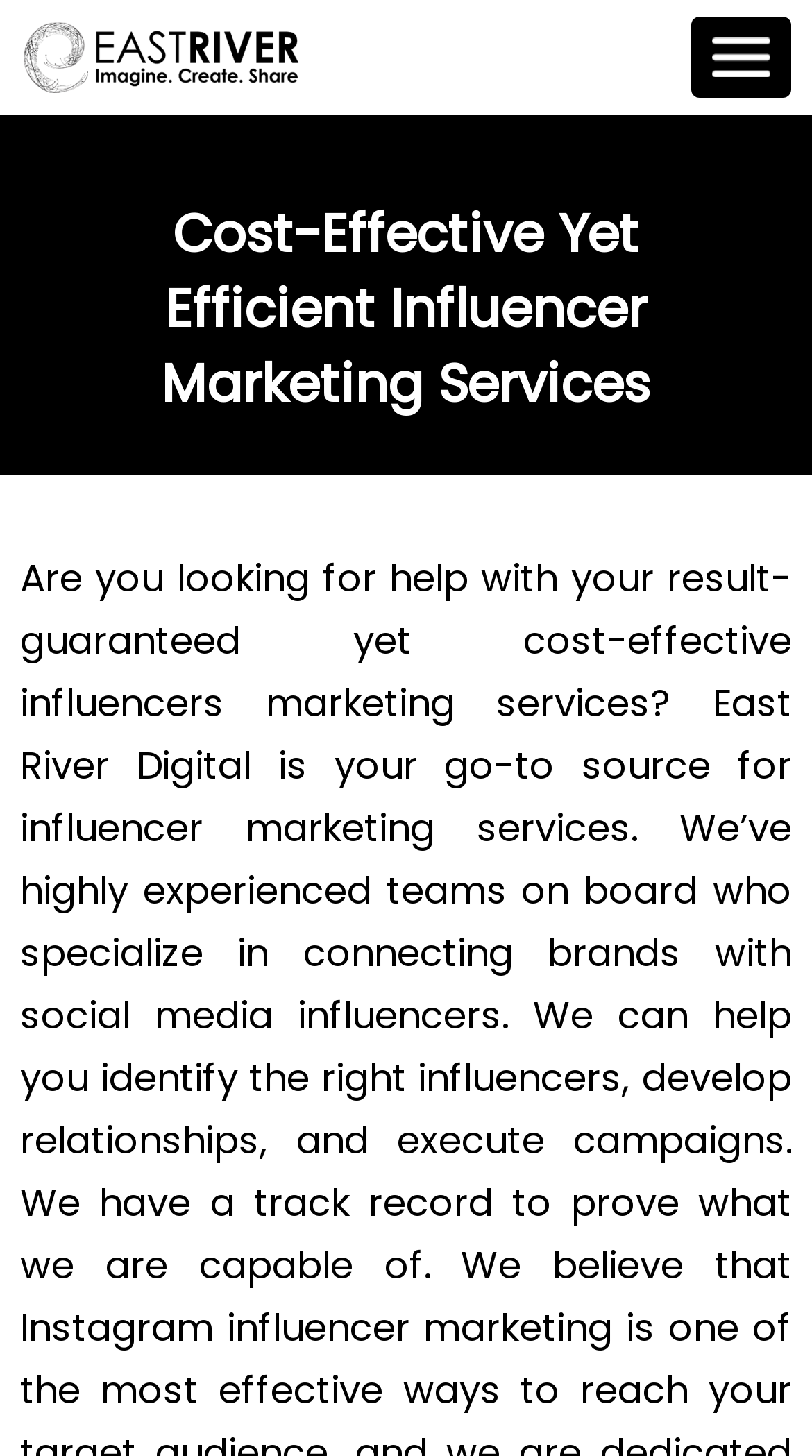Based on the element description: "alt="Menu Icon"", identify the UI element and provide its bounding box coordinates. Use four float numbers between 0 and 1, [left, top, right, bottom].

[0.852, 0.012, 0.975, 0.067]